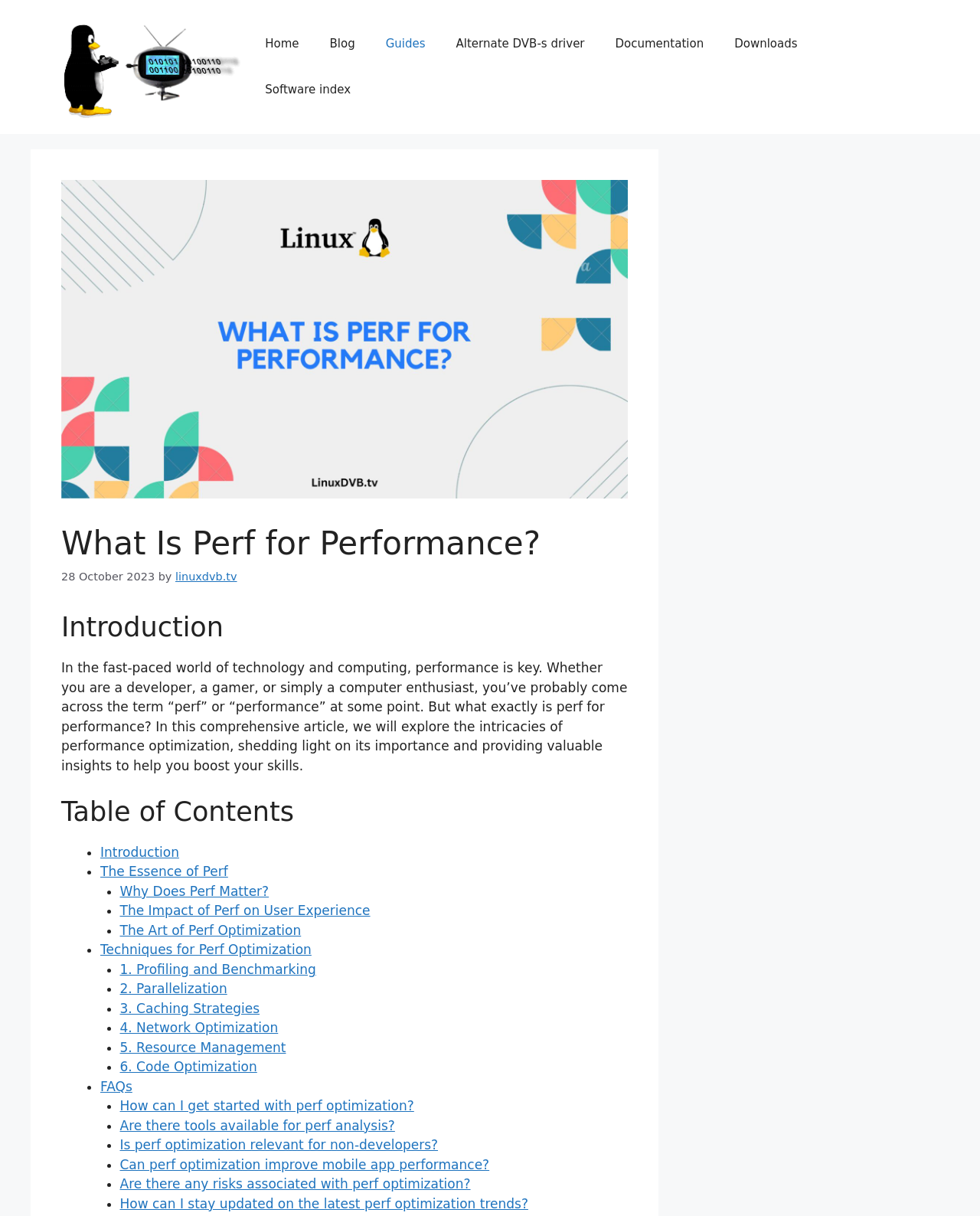What is the last FAQ question in the article?
Using the image as a reference, give an elaborate response to the question.

The last FAQ question is located at the bottom of the 'FAQs' section and asks how to stay updated on the latest perf optimization trends. This question is likely intended to provide readers with information on how to continue learning about performance optimization.